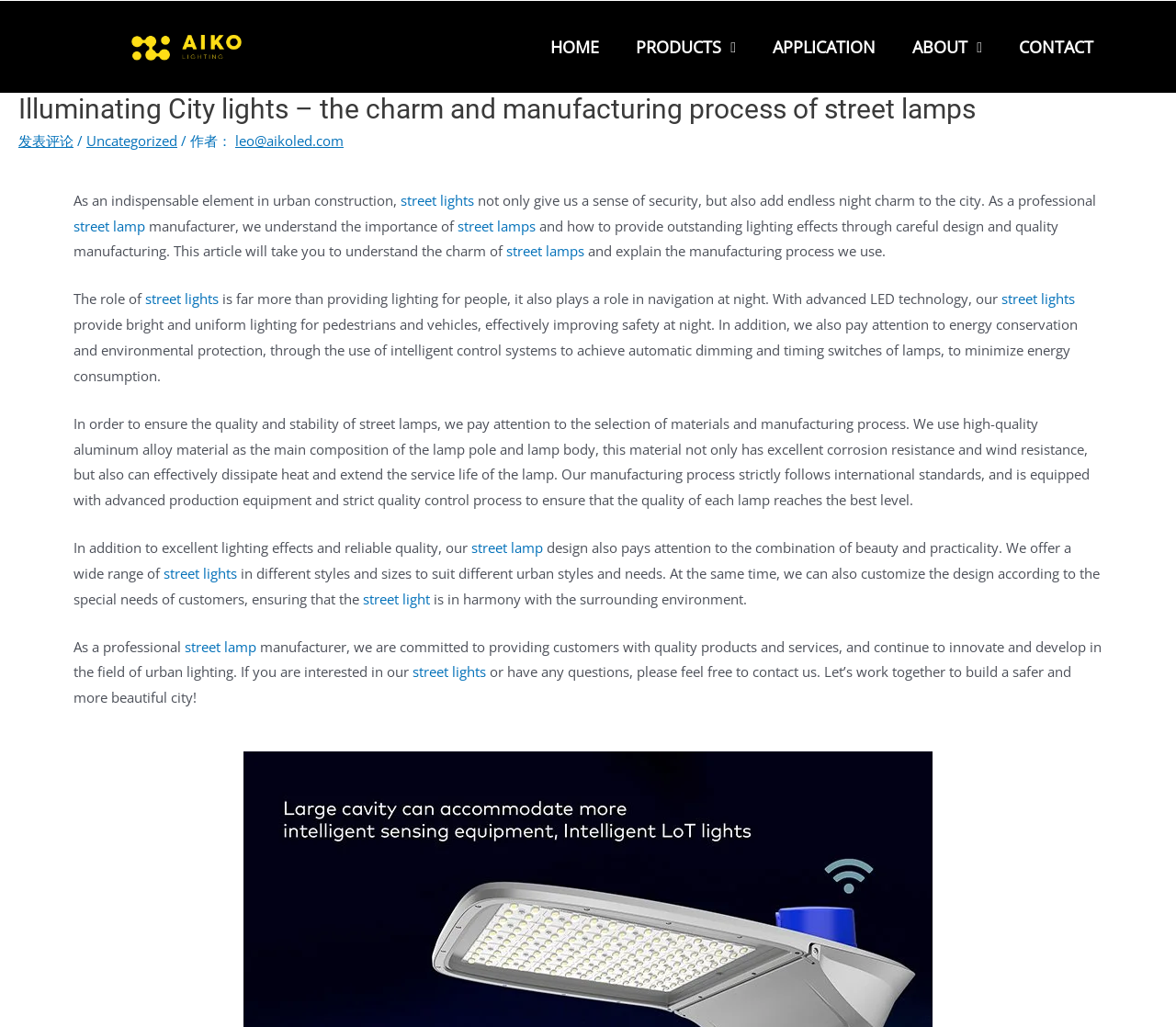Specify the bounding box coordinates of the element's region that should be clicked to achieve the following instruction: "Click the CONTACT link". The bounding box coordinates consist of four float numbers between 0 and 1, in the format [left, top, right, bottom].

[0.851, 0.001, 0.945, 0.09]